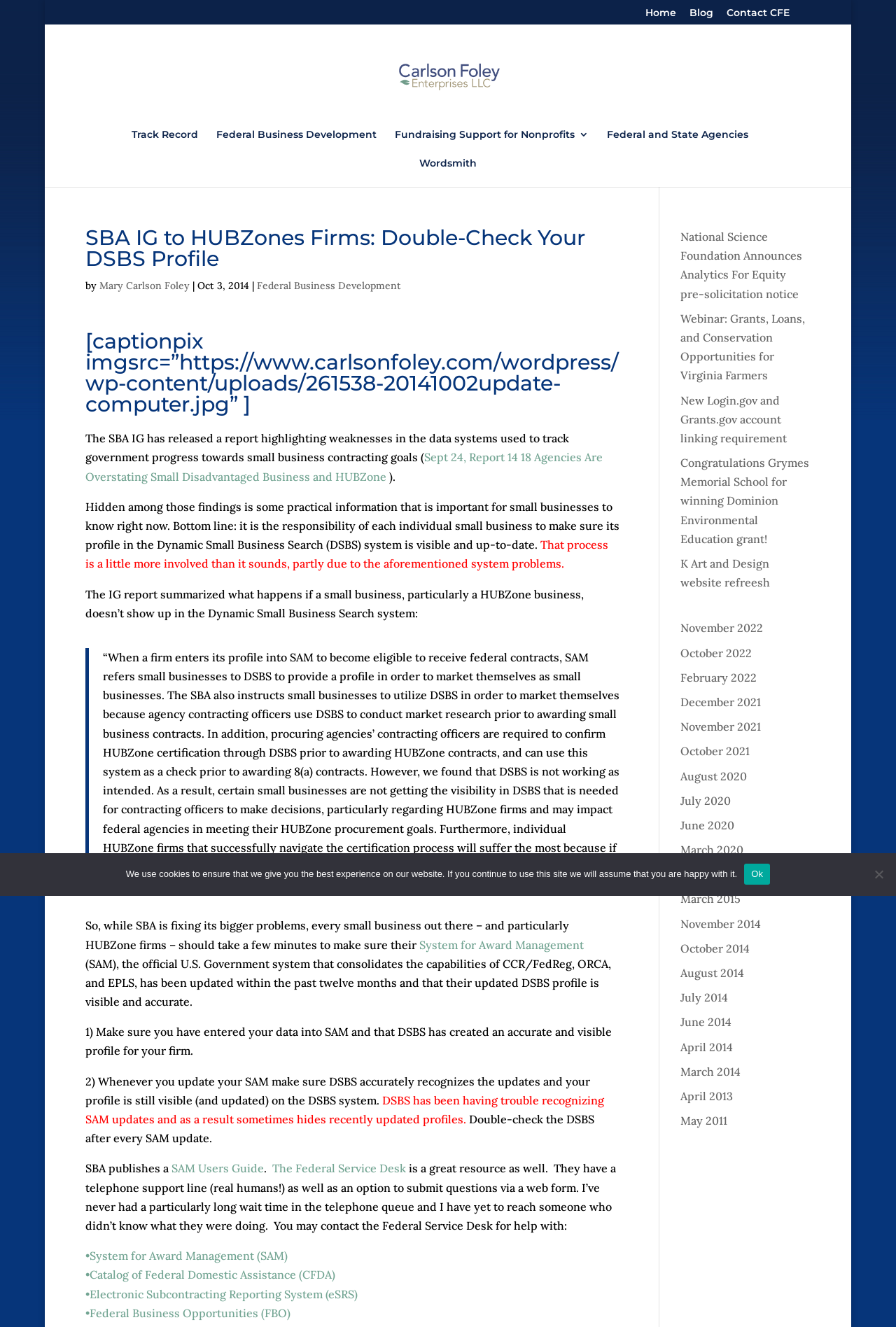From the details in the image, provide a thorough response to the question: Who wrote the blog post?

The author of the blog post is Mary Carlson Foley, as indicated by the link 'Mary Carlson Foley' next to the 'by' text.